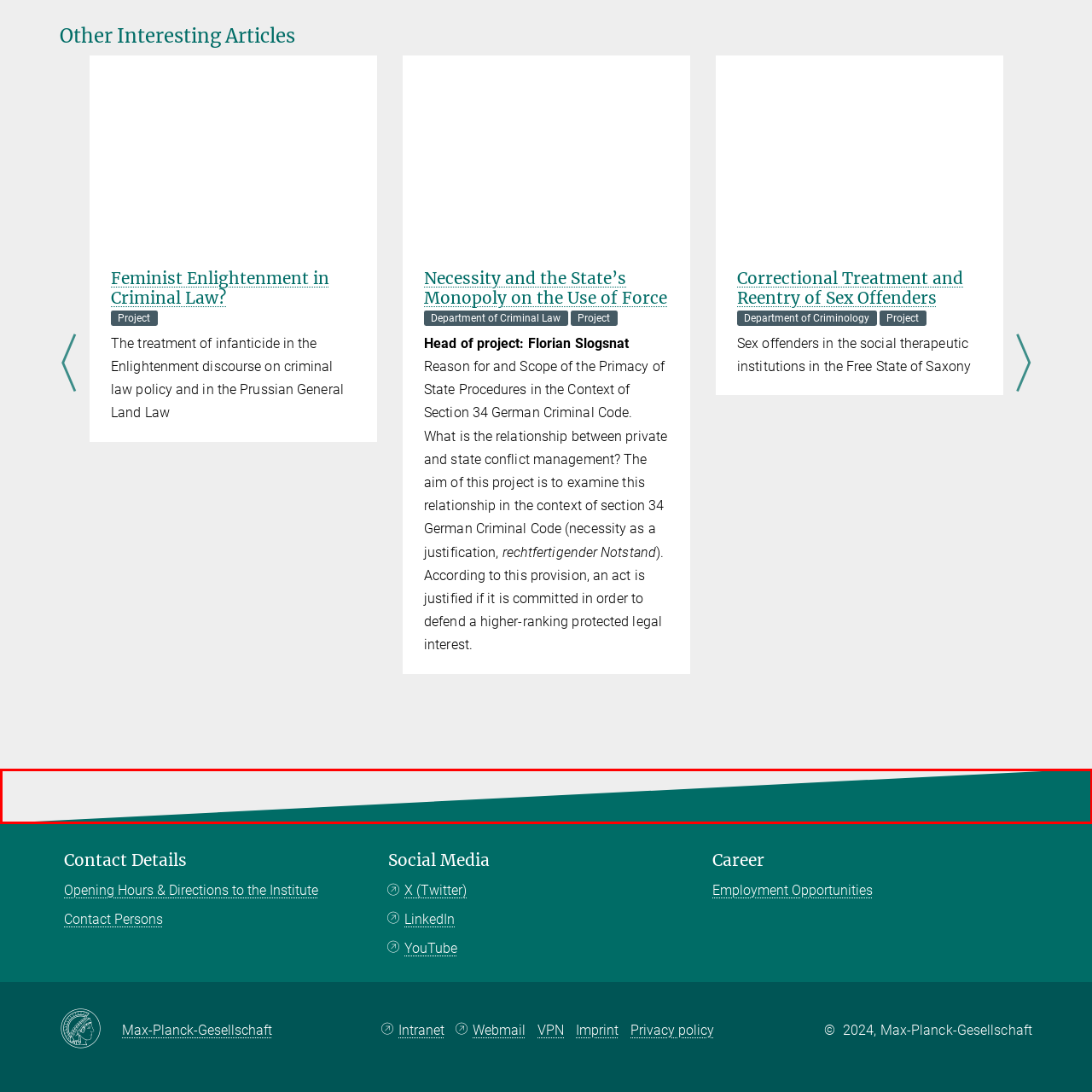What type of webpage is this?
Look at the section marked by the red bounding box and provide a single word or phrase as your answer.

Informational resource